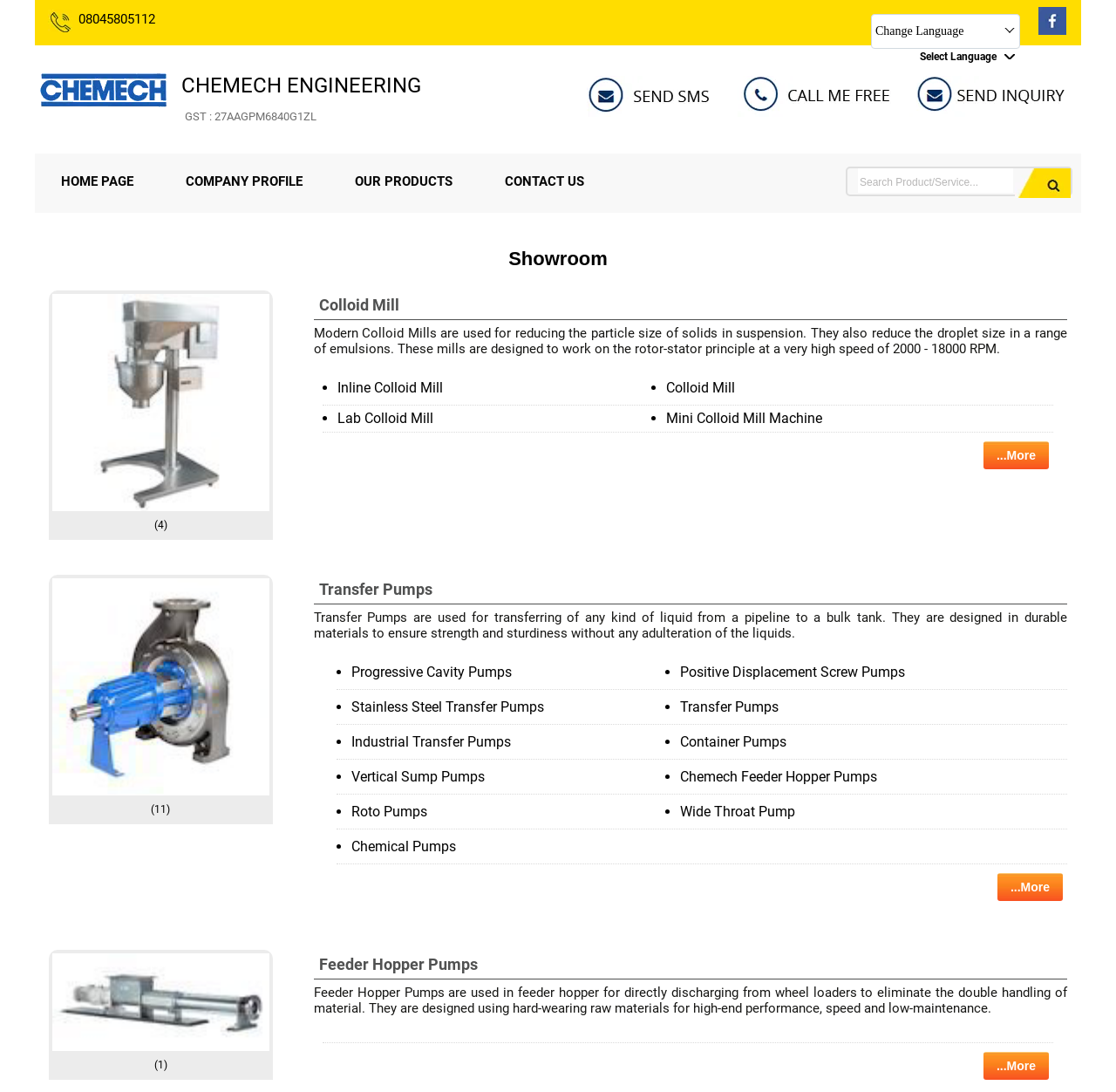Given the description of a UI element: "input value="submit" alt="Search" name="submit" value="submit"", identify the bounding box coordinates of the matching element in the webpage screenshot.

[0.909, 0.154, 0.959, 0.181]